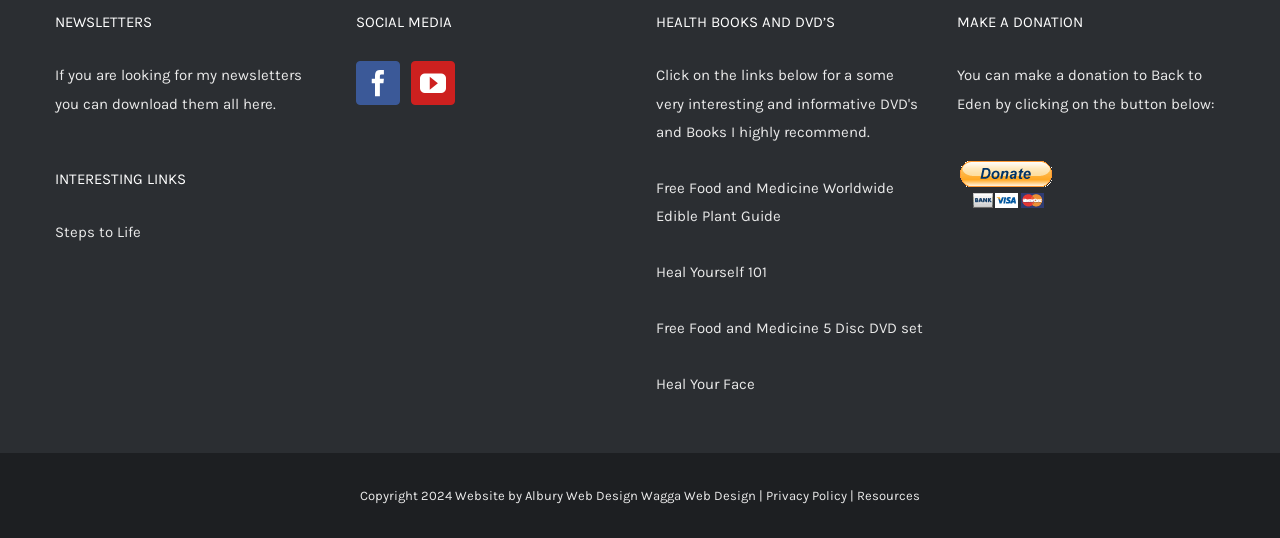How many links are under the 'HEALTH BOOKS AND DVD’S' heading?
We need a detailed and meticulous answer to the question.

I found the 'HEALTH BOOKS AND DVD’S' heading and counted the number of links below it. There are four links, which are 'Free Food and Medicine Worldwide Edible Plant Guide', 'Heal Yourself 101', 'Free Food and Medicine 5 Disc DVD set', and 'Heal Your Face'.